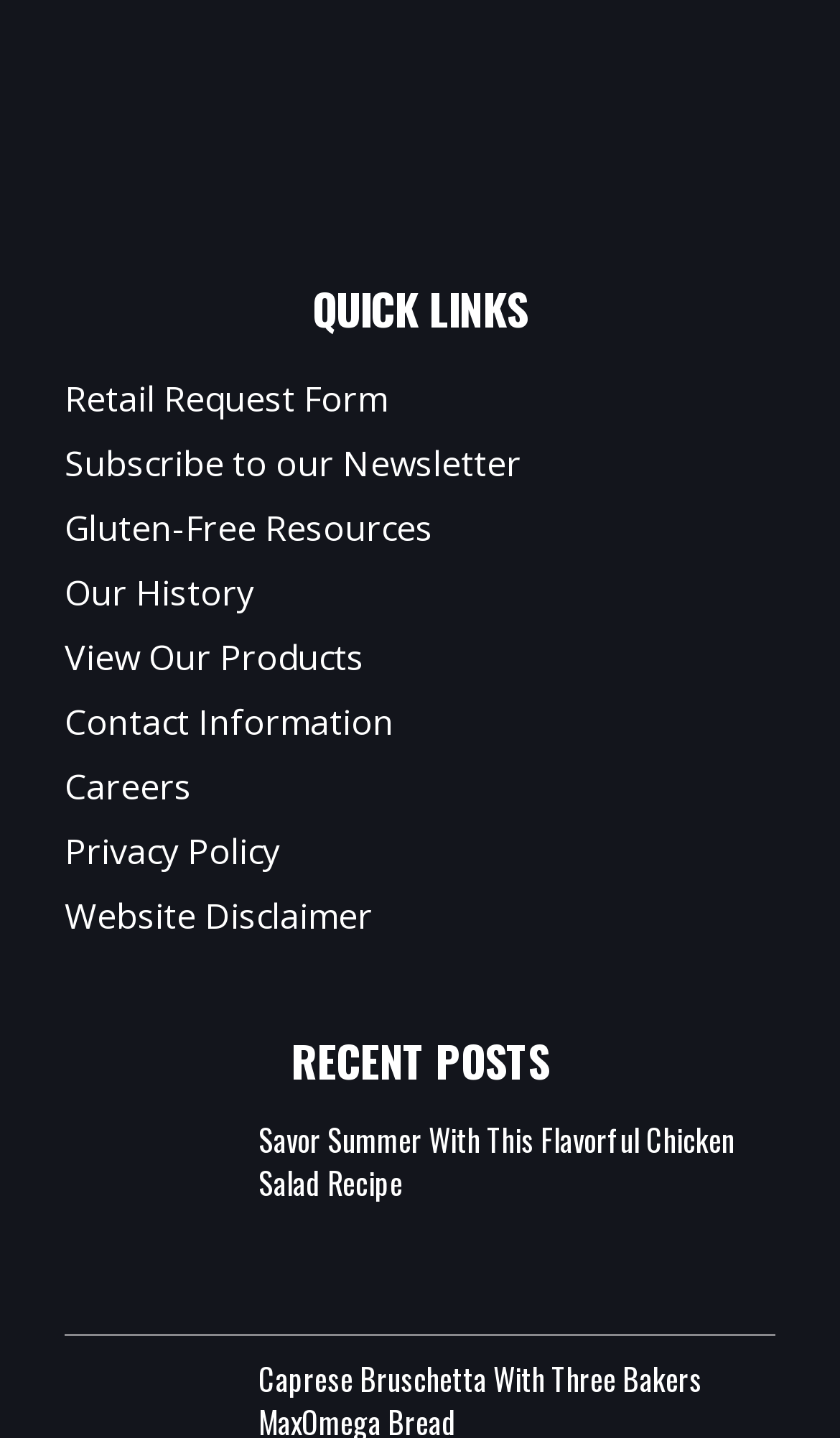Provide a brief response in the form of a single word or phrase:
What is the title of the latest post?

Savor Summer With This Flavorful Chicken Salad Recipe